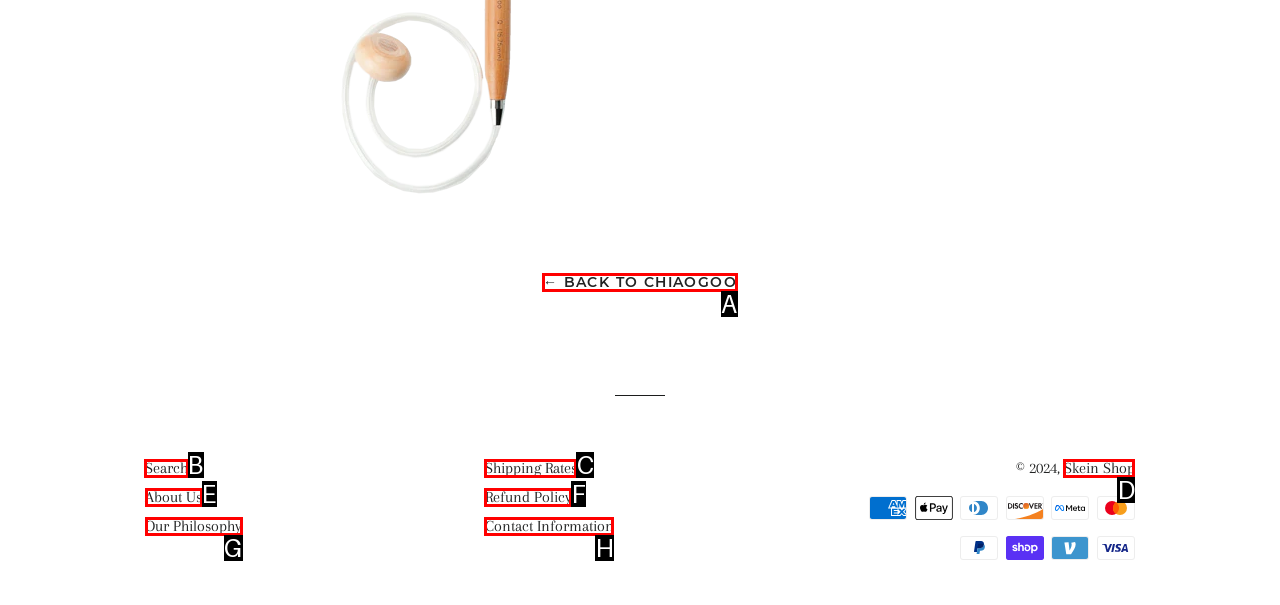Select the proper HTML element to perform the given task: search Answer with the corresponding letter from the provided choices.

B